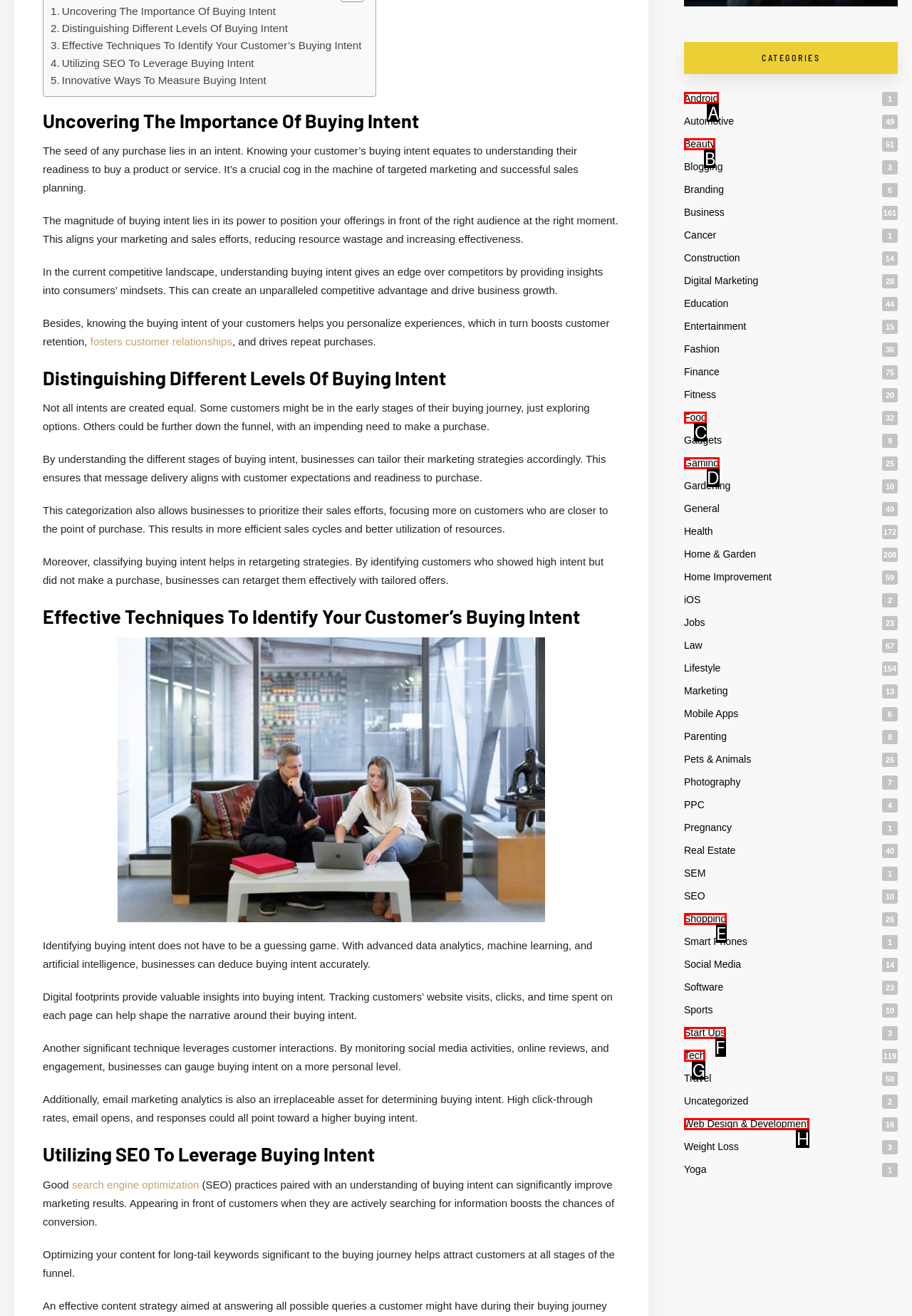Tell me which one HTML element I should click to complete this task: click on 'Android' Answer with the option's letter from the given choices directly.

A